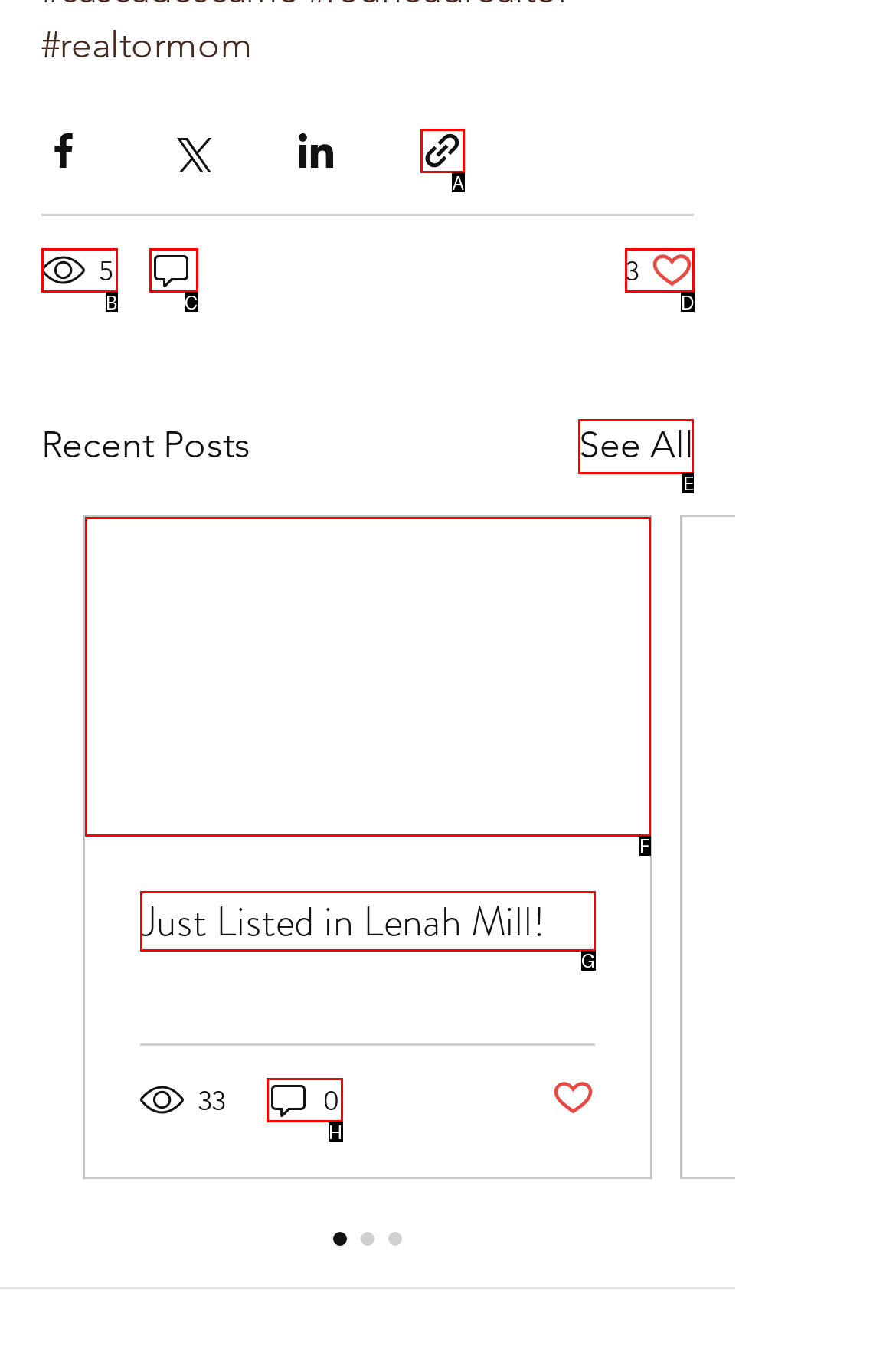Determine which HTML element should be clicked to carry out the following task: See all posts Respond with the letter of the appropriate option.

E